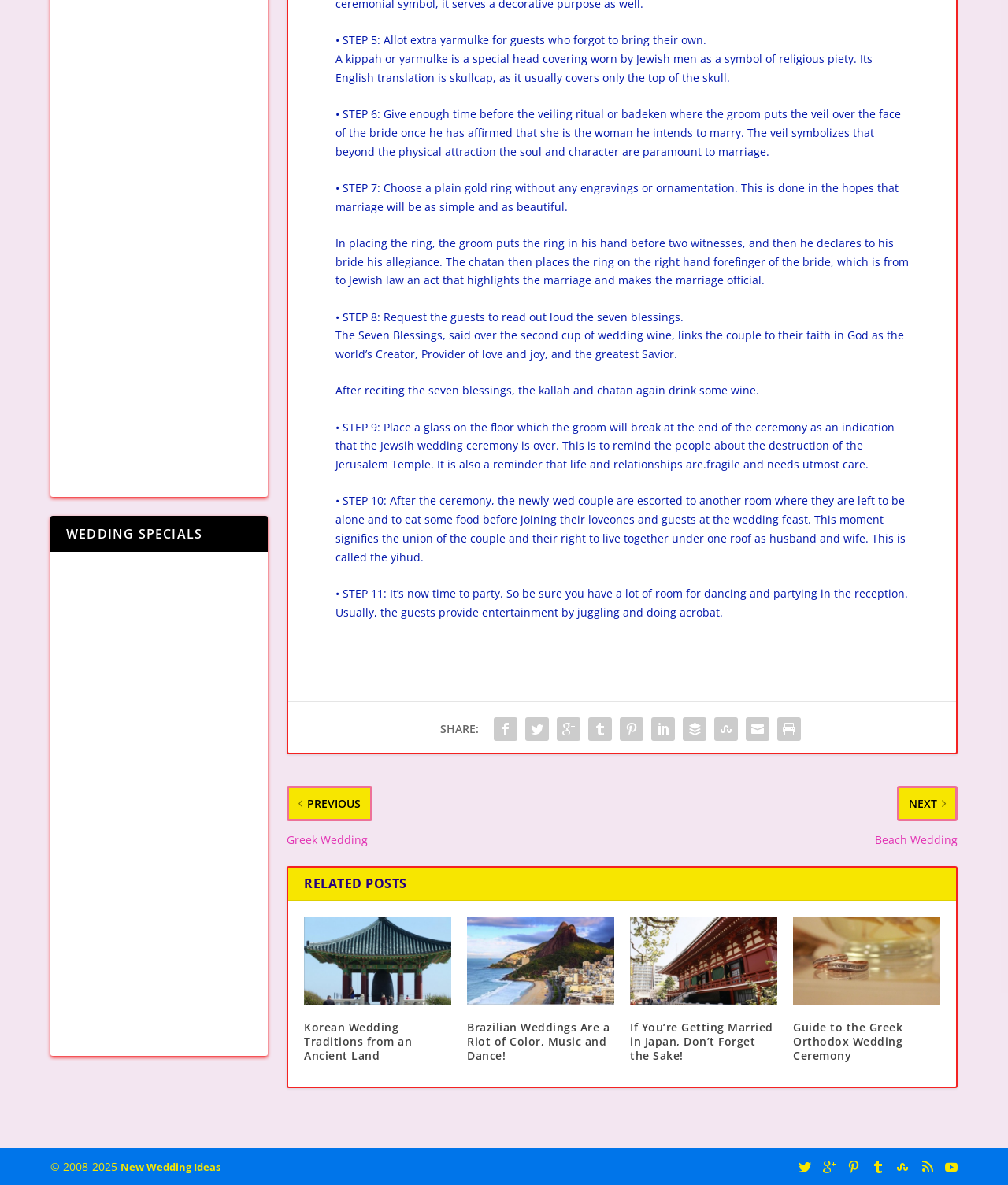What is the purpose of the seven blessings in a Jewish wedding?
Look at the image and answer with only one word or phrase.

Links couple to faith in God